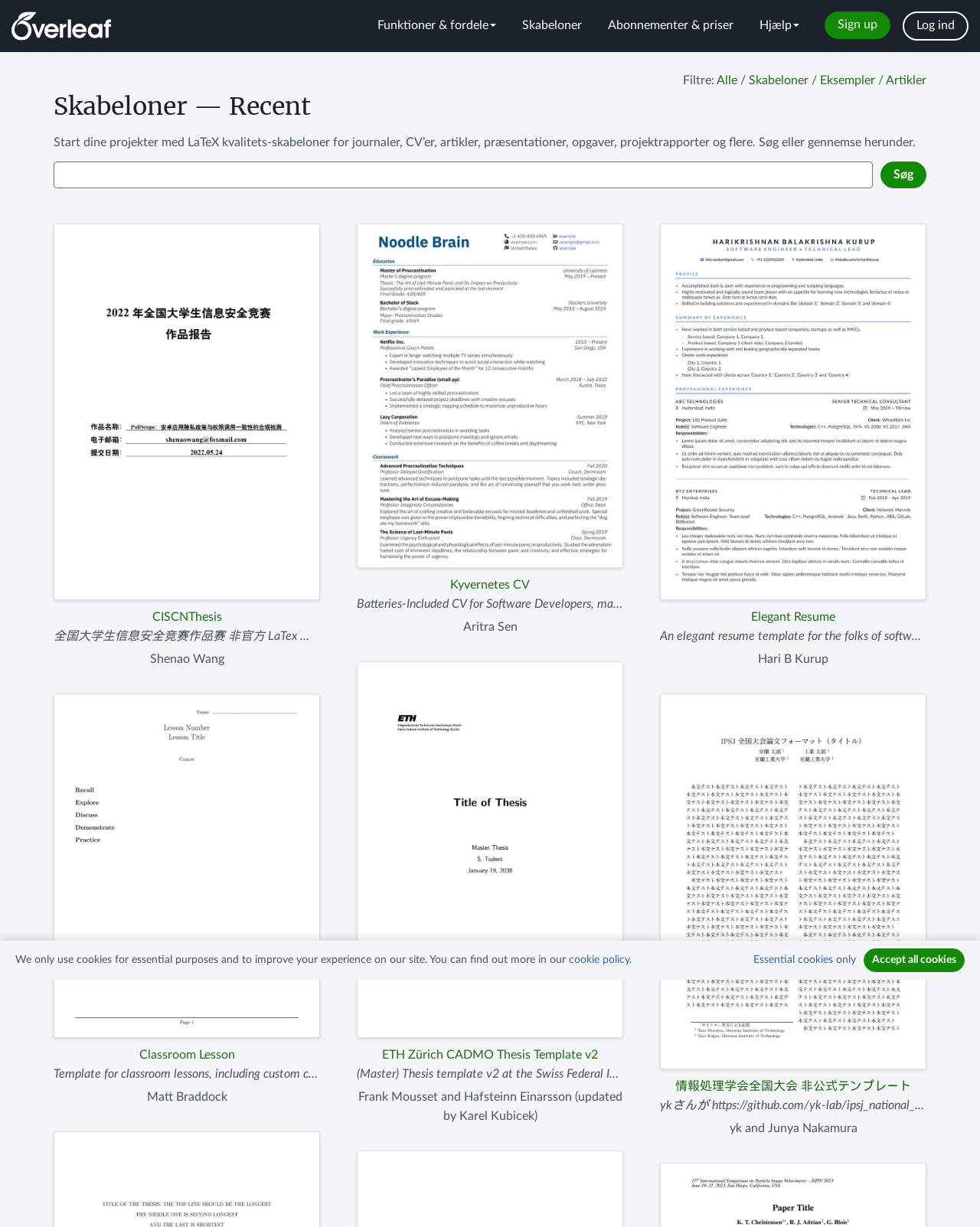Provide the bounding box coordinates of the section that needs to be clicked to accomplish the following instruction: "Search for LaTeX templates."

[0.055, 0.132, 0.945, 0.154]